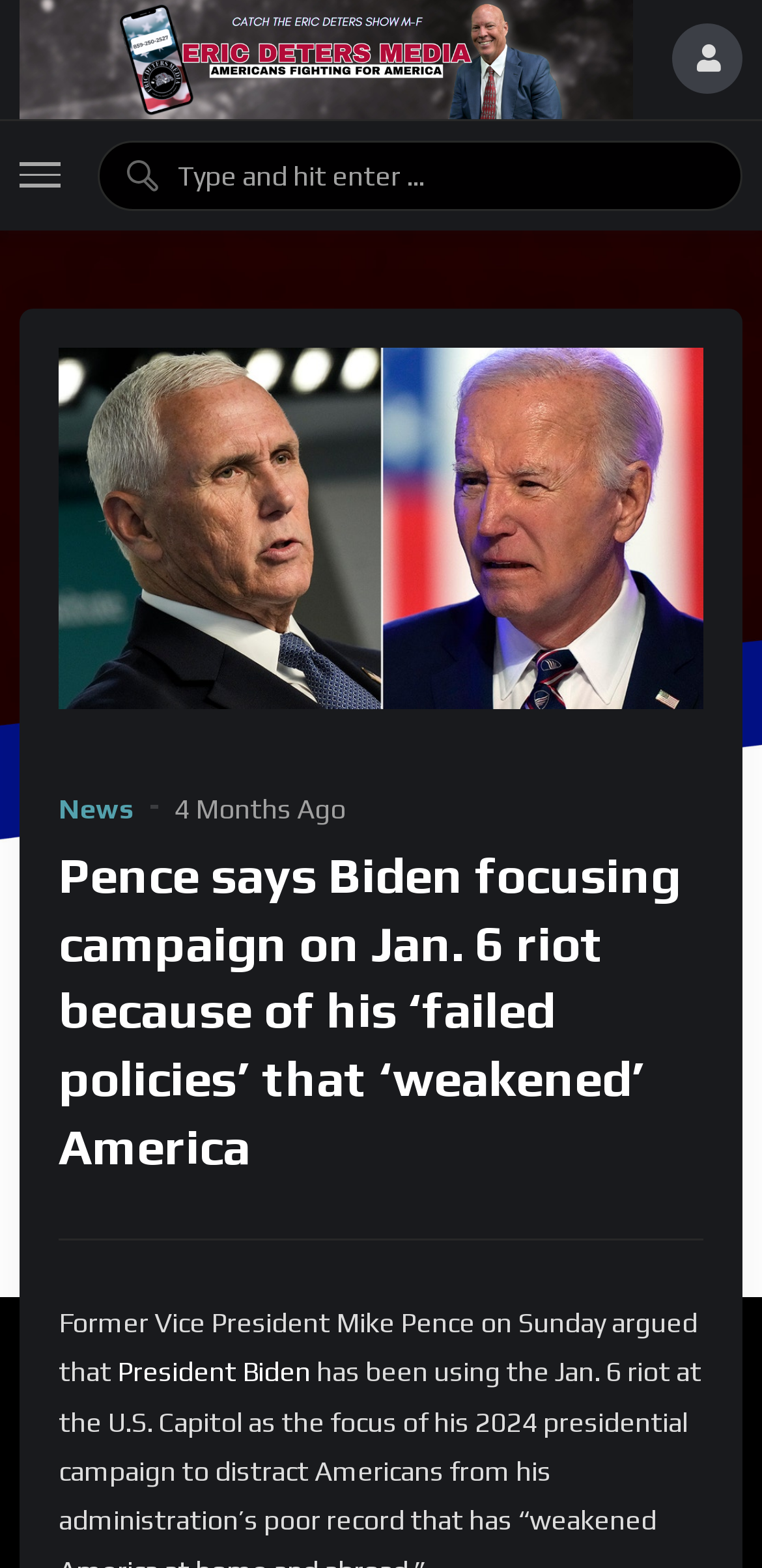Based on the image, please respond to the question with as much detail as possible:
How long ago was the article published?

The publication time of the article can be found next to the 'News' link, where it says '4 Months Ago' in a time format.